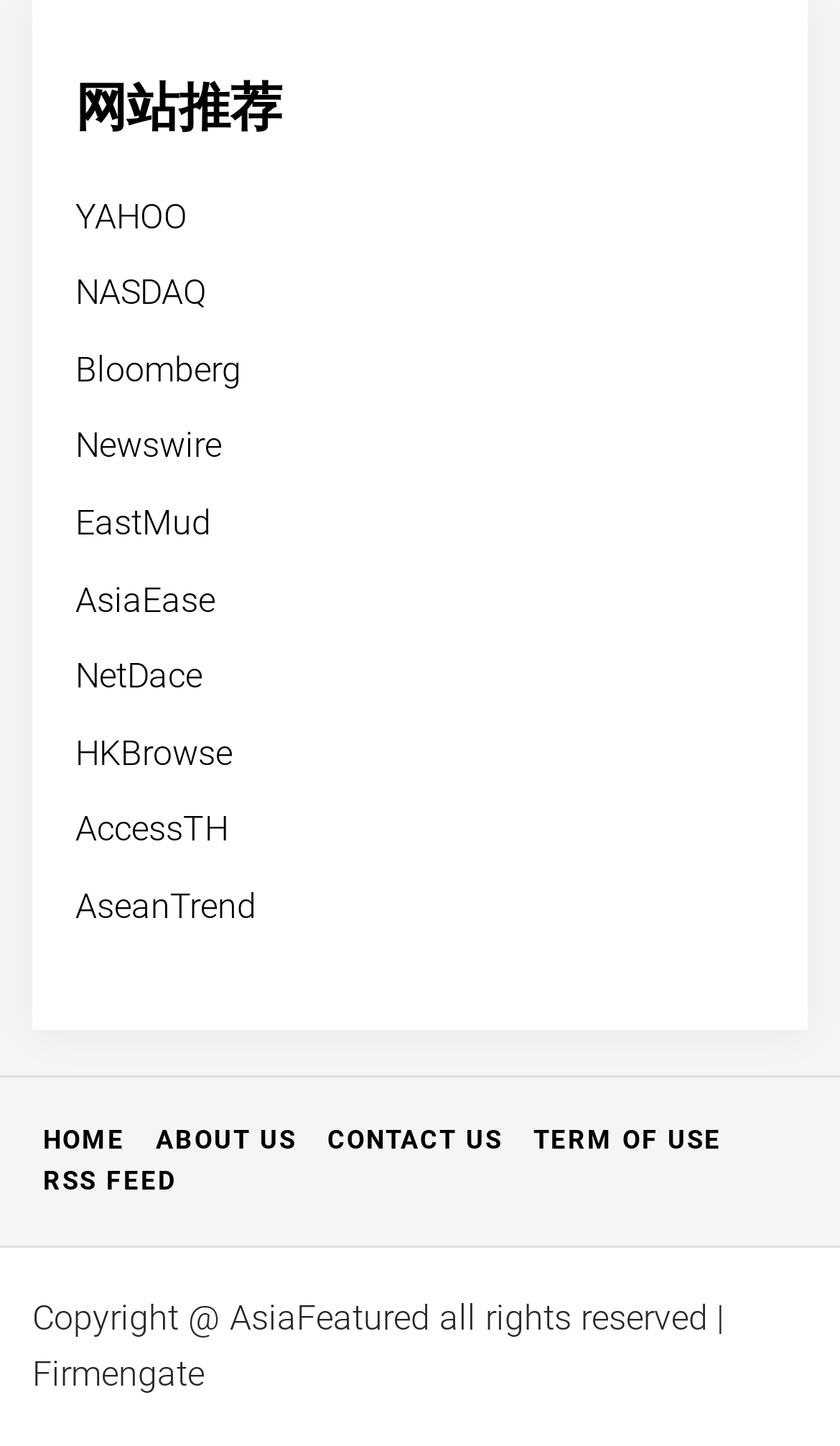Please mark the bounding box coordinates of the area that should be clicked to carry out the instruction: "contact us".

[0.377, 0.775, 0.611, 0.803]